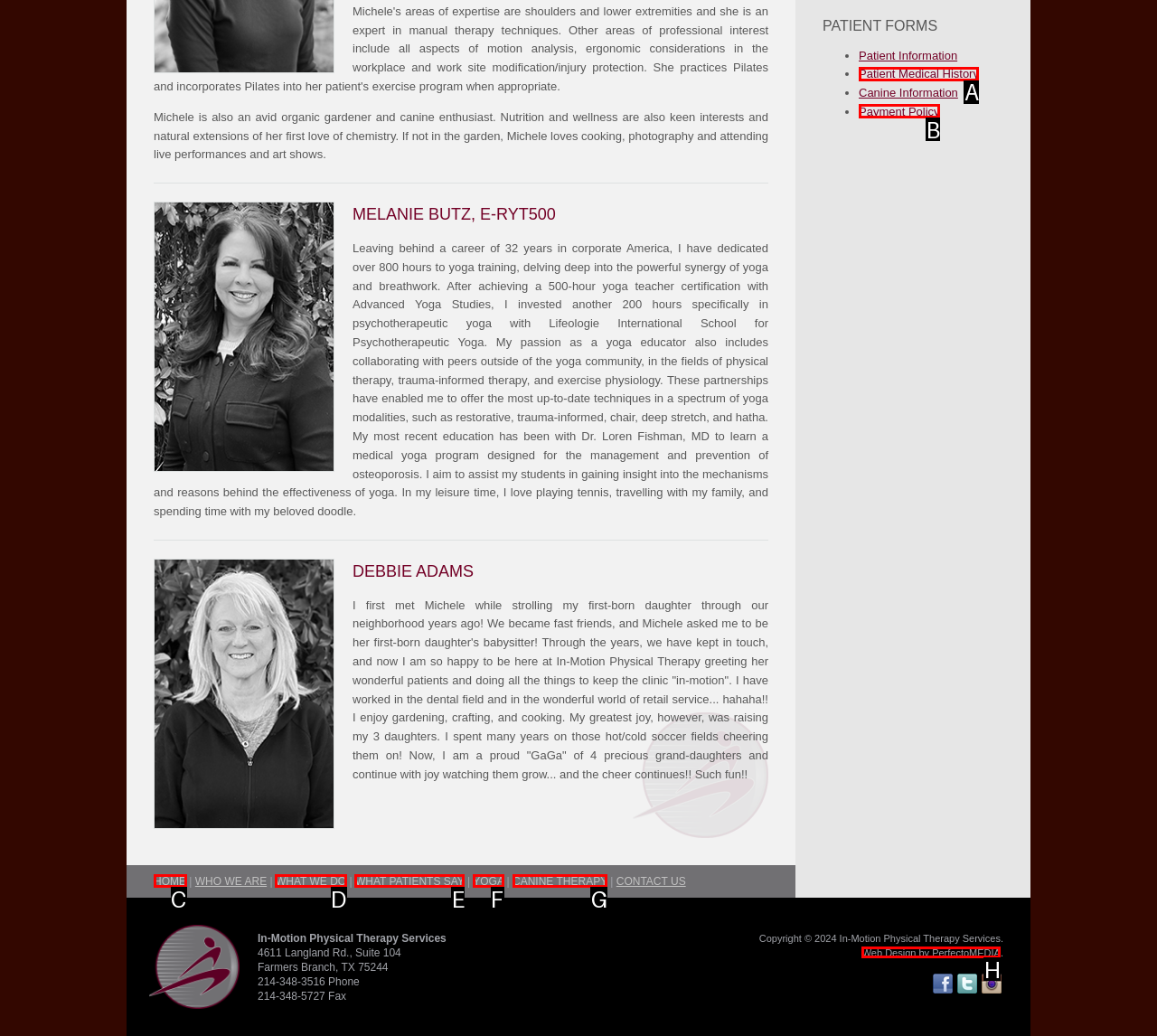Which UI element matches this description: Web Design by PerfectoMEDIA?
Reply with the letter of the correct option directly.

H